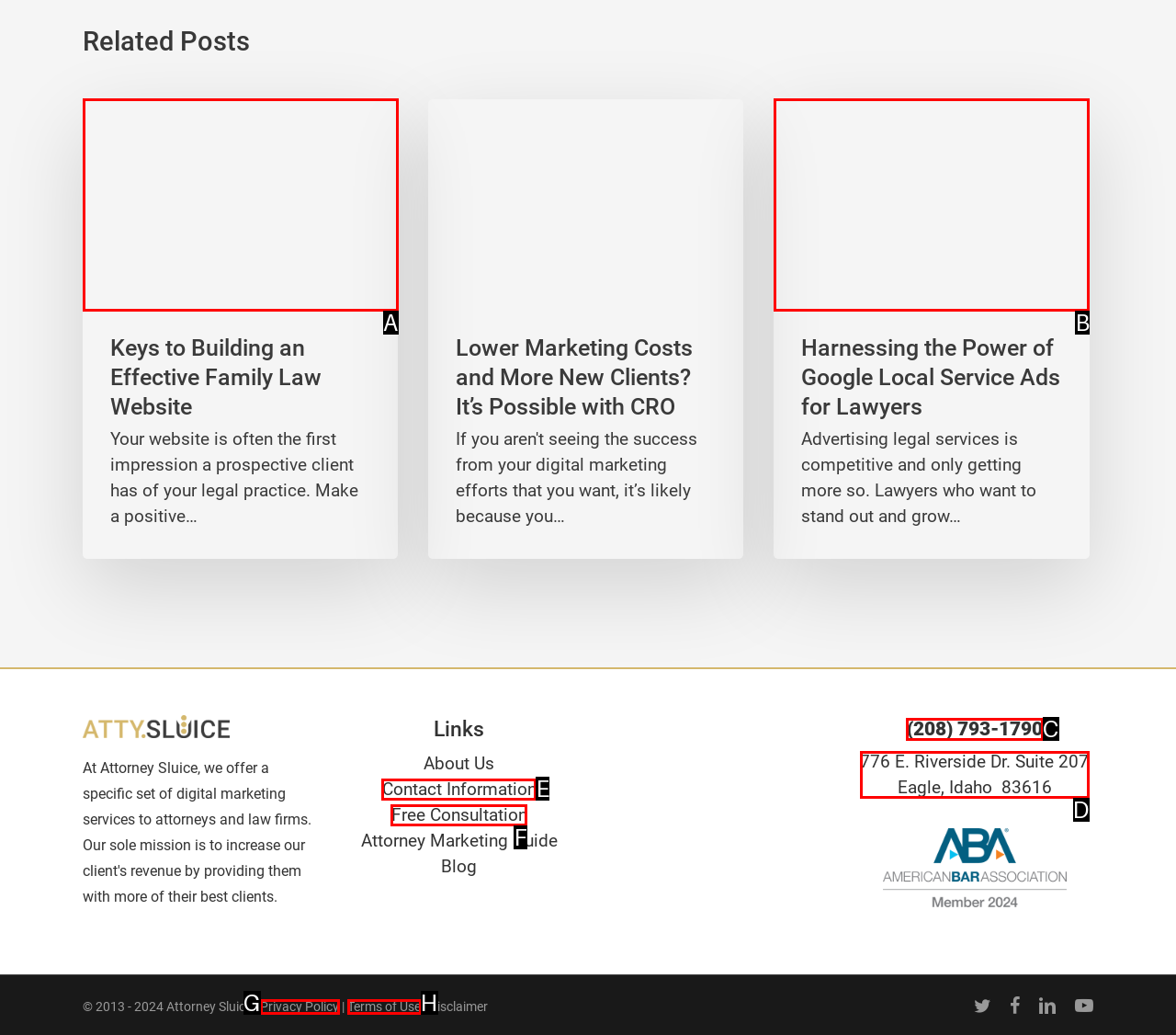What option should you select to complete this task: Call the phone number (208) 793-1790? Indicate your answer by providing the letter only.

C